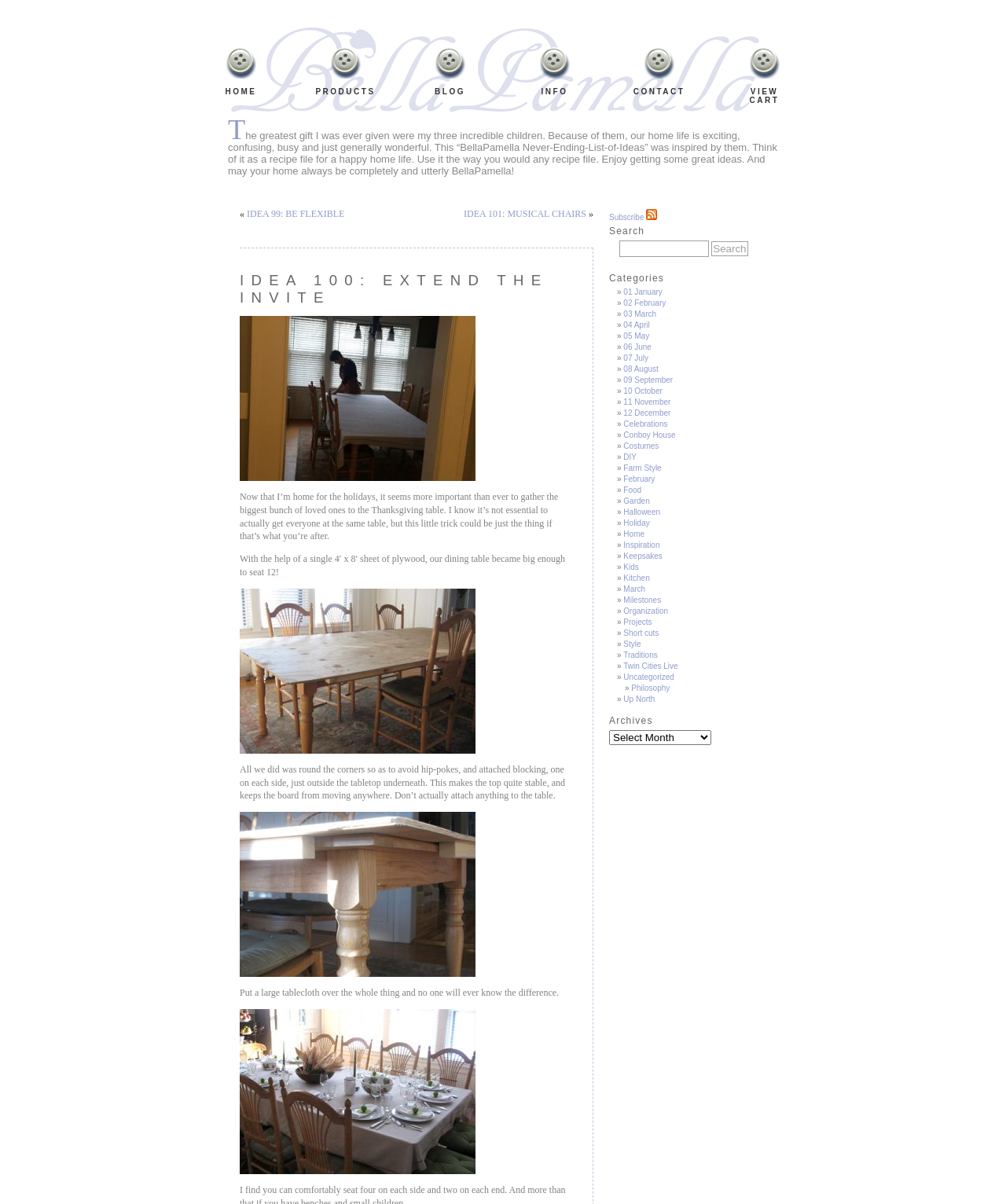Find the bounding box coordinates of the clickable element required to execute the following instruction: "Like the post". Provide the coordinates as four float numbers between 0 and 1, i.e., [left, top, right, bottom].

None